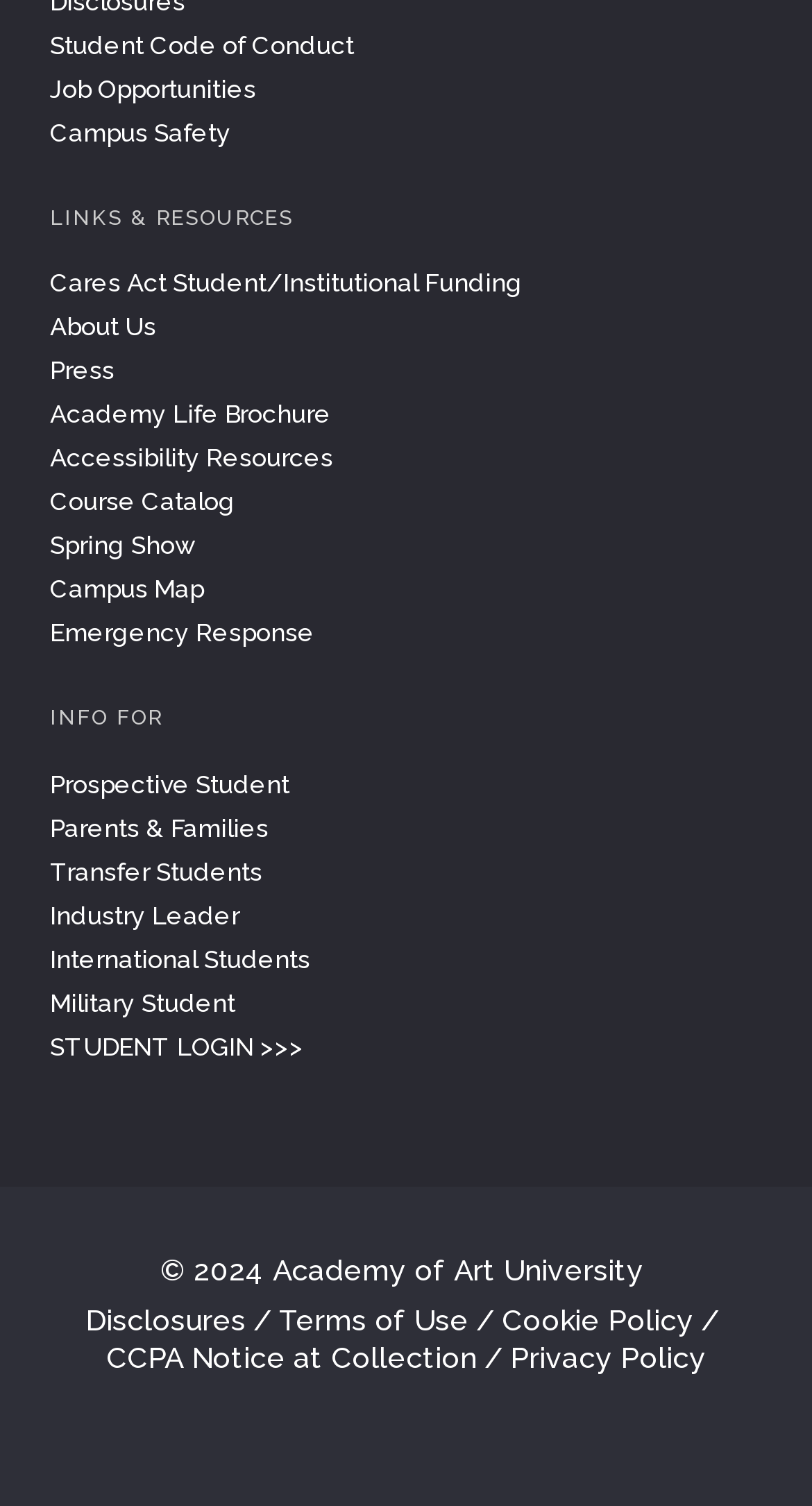Identify the bounding box coordinates of the clickable region necessary to fulfill the following instruction: "Visit the Academy of Art University Facebook page". The bounding box coordinates should be four float numbers between 0 and 1, i.e., [left, top, right, bottom].

[0.285, 0.948, 0.346, 0.981]